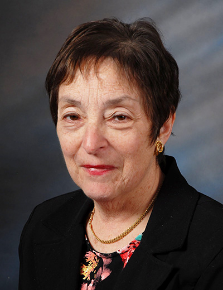What fields does Paula Strasberg specialize in as a search consultant?
Craft a detailed and extensive response to the question.

According to the caption, Paula Strasberg has contributed significantly as a search consultant, helping to bridge the gap between candidates and companies in specializing fields such as biotechnology and information technology, indicating her areas of specialization.